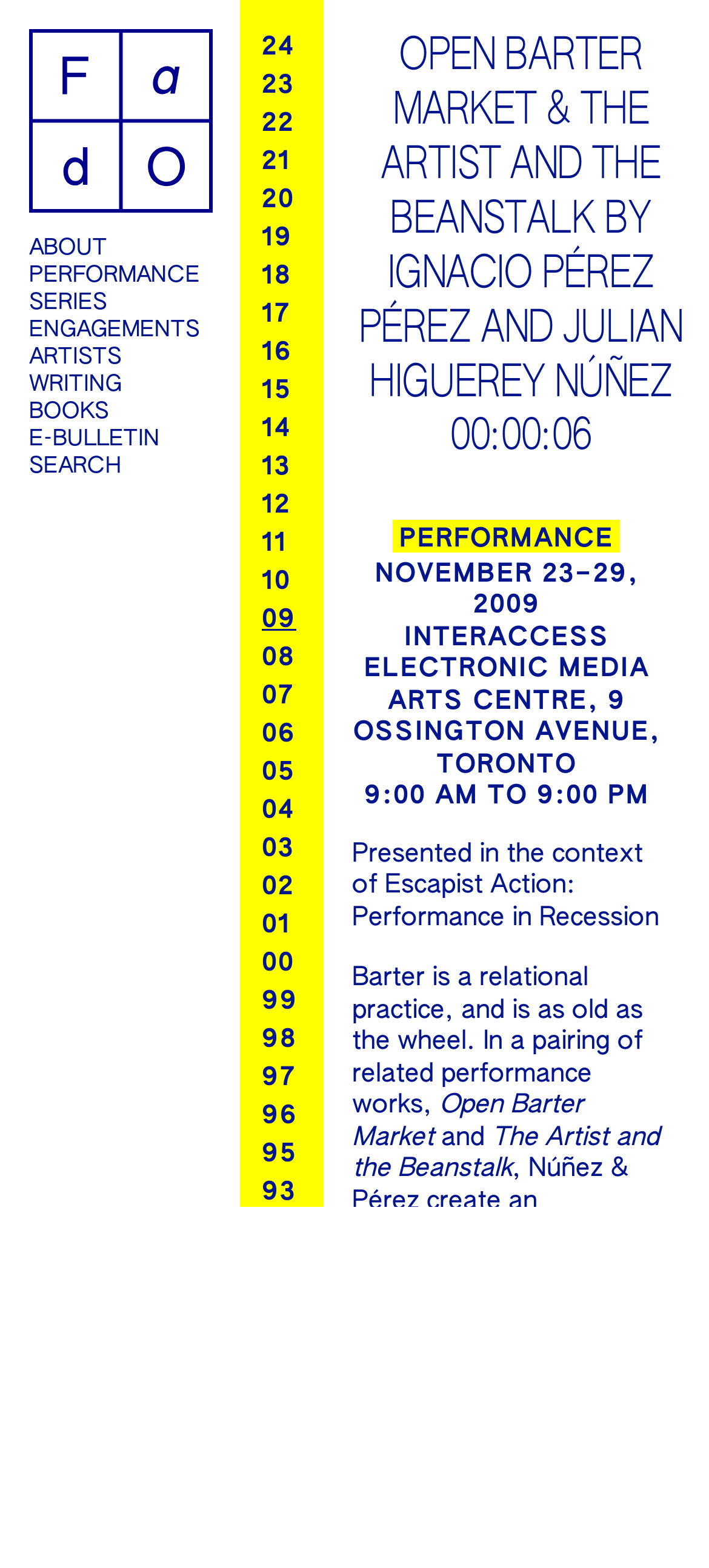Given the content of the image, can you provide a detailed answer to the question?
What is the concept of barter in the performance?

I found the answer by looking at the StaticText element with the text 'Barter is a relational practice, and is as old as the wheel. In a pairing of related performance works, Núñez & Pérez create an alternative exchange and cultural economy, one based not on capitalist value, but on need value.' which explains the concept of barter in the performance.